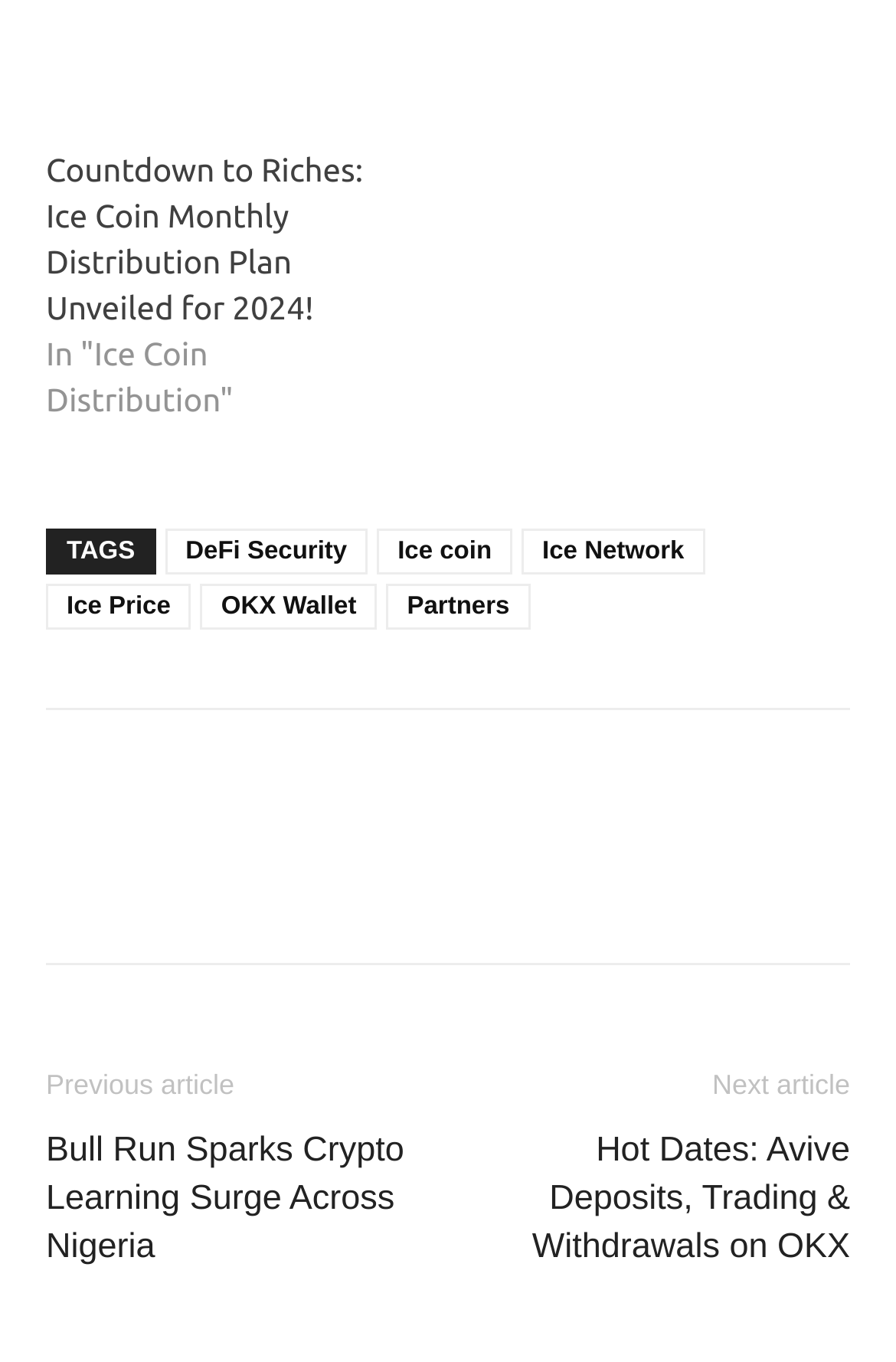What is the previous article about?
Your answer should be a single word or phrase derived from the screenshot.

Bull Run Sparks Crypto Learning Surge